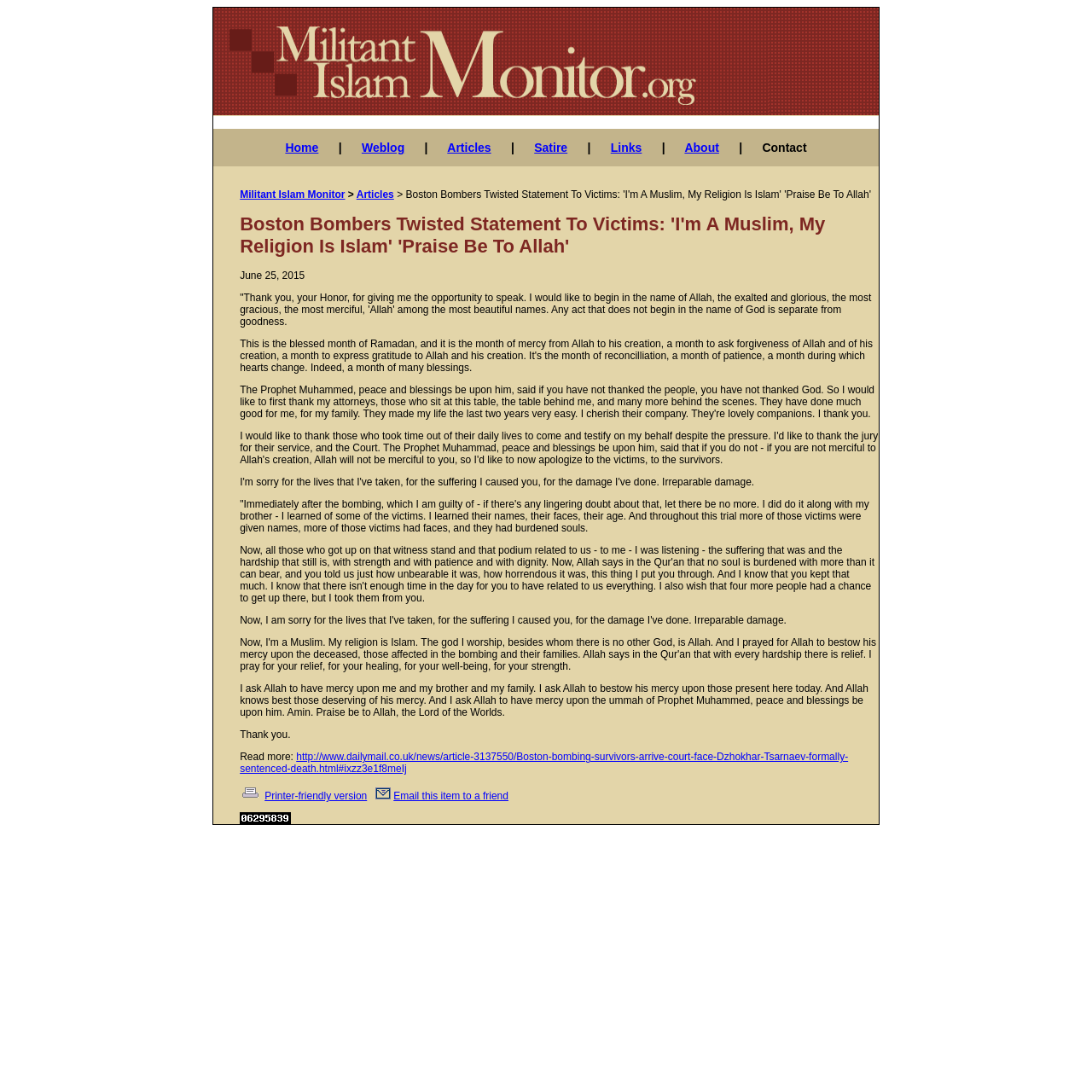Identify the bounding box coordinates for the element that needs to be clicked to fulfill this instruction: "Email this article to a friend". Provide the coordinates in the format of four float numbers between 0 and 1: [left, top, right, bottom].

[0.344, 0.724, 0.466, 0.735]